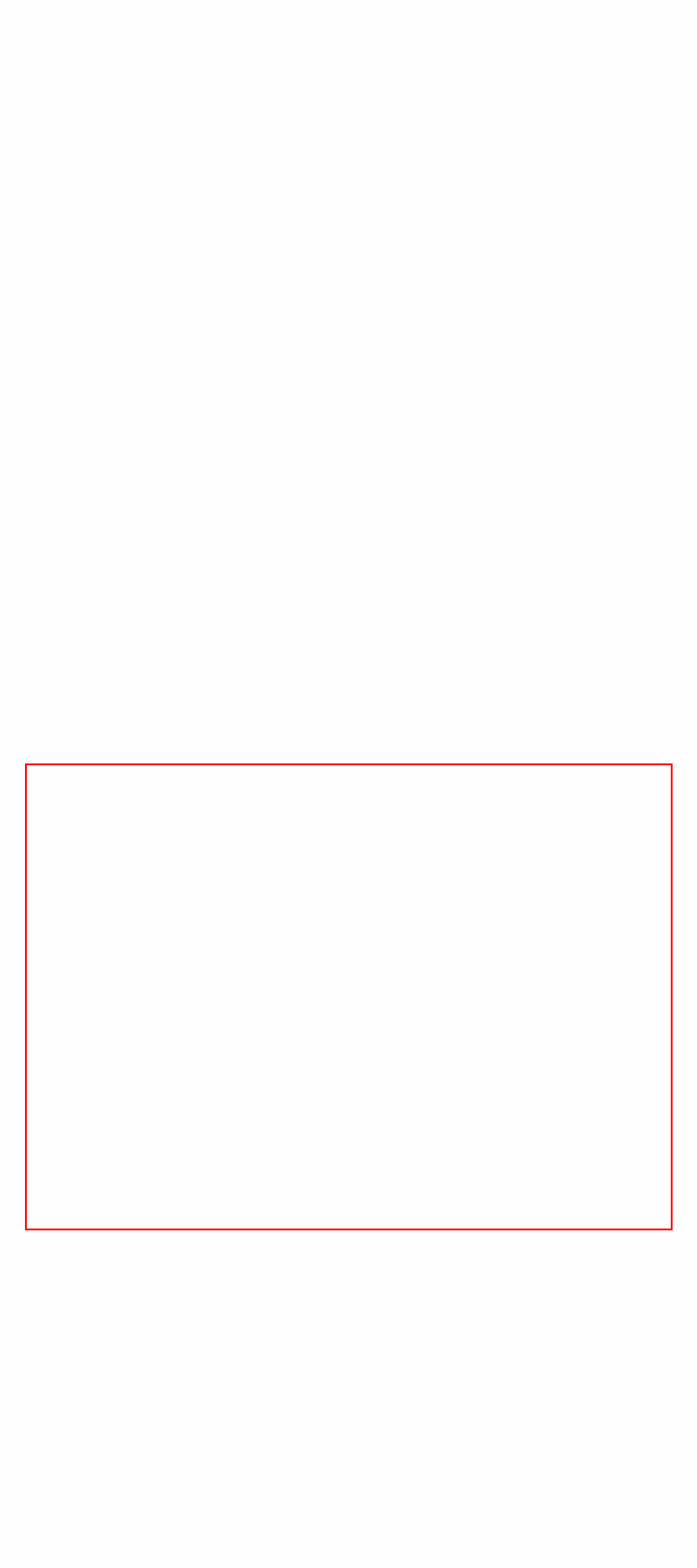Given a screenshot of a webpage, locate the red bounding box and extract the text it encloses.

This week, talks over Iran’s nuclear program will resume on Friday and Saturday, in Almaty, Kazakhstan. Friday will also mark four years since President Barack Obama delivered his landmark speech in Prague, Czech Republic, where he called for a world free of nuclear weapons and outlined the details of how his first administration would handle nuclear weapons issues.